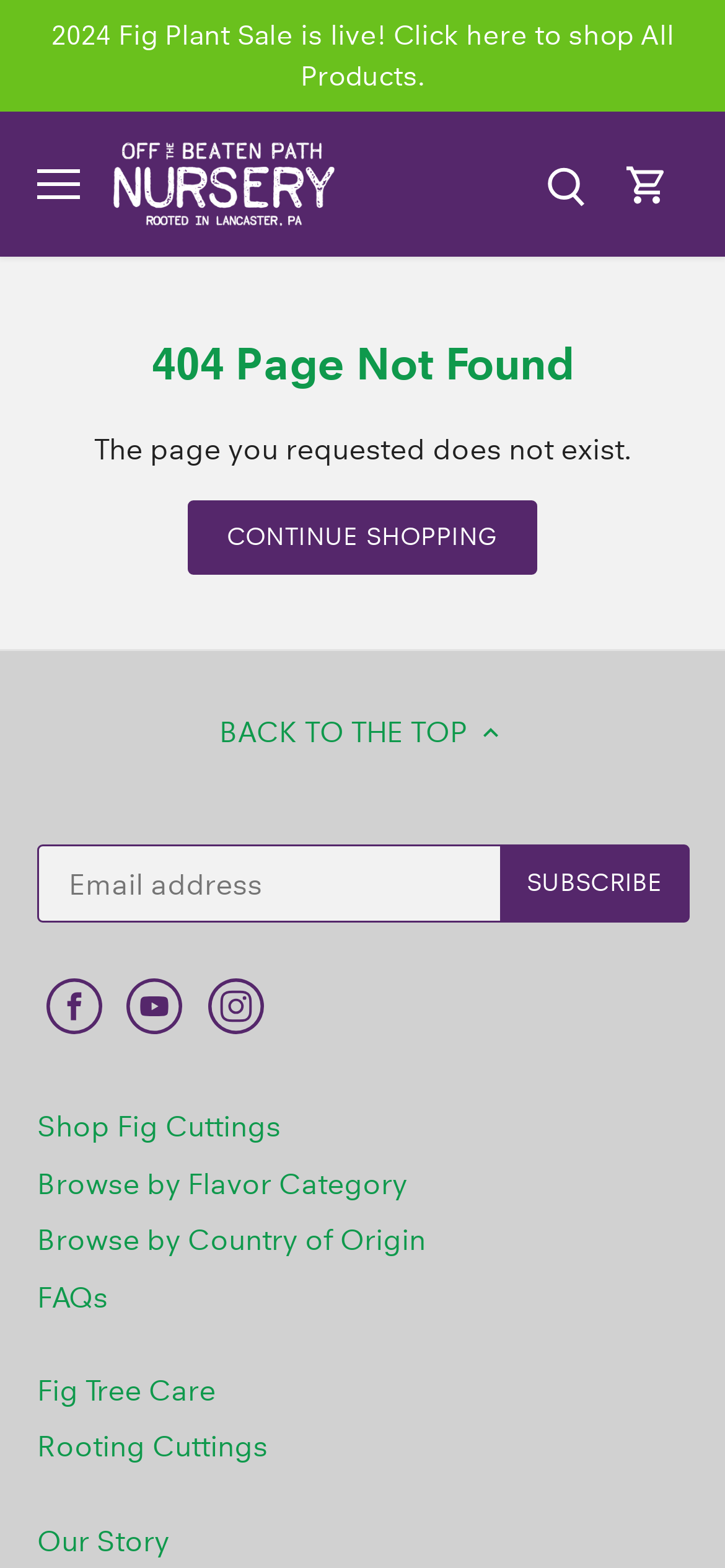Generate the title text from the webpage.

404 Page Not Found